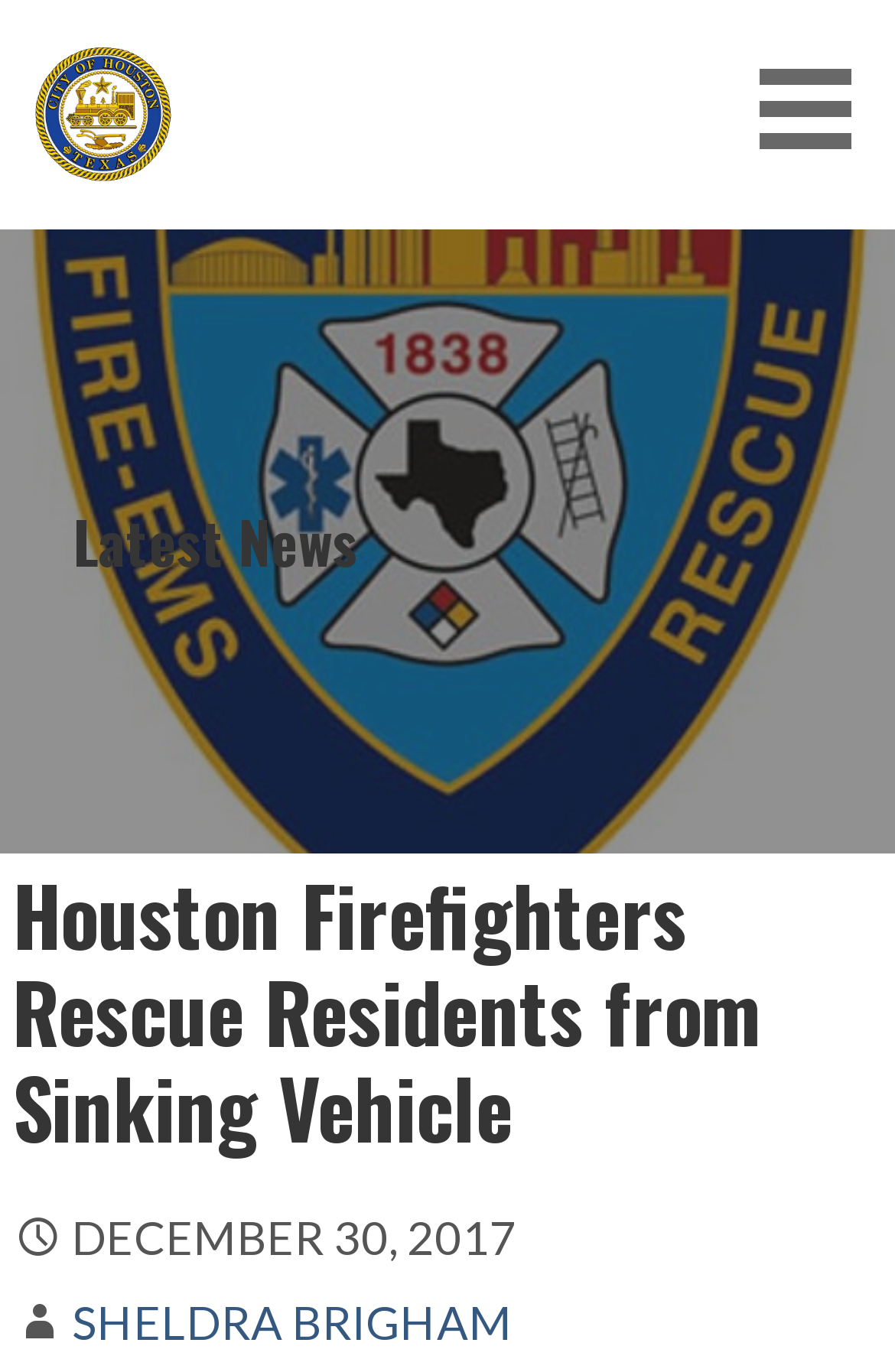What is the date of the news article?
Look at the image and respond with a one-word or short phrase answer.

DECEMBER 30, 2017